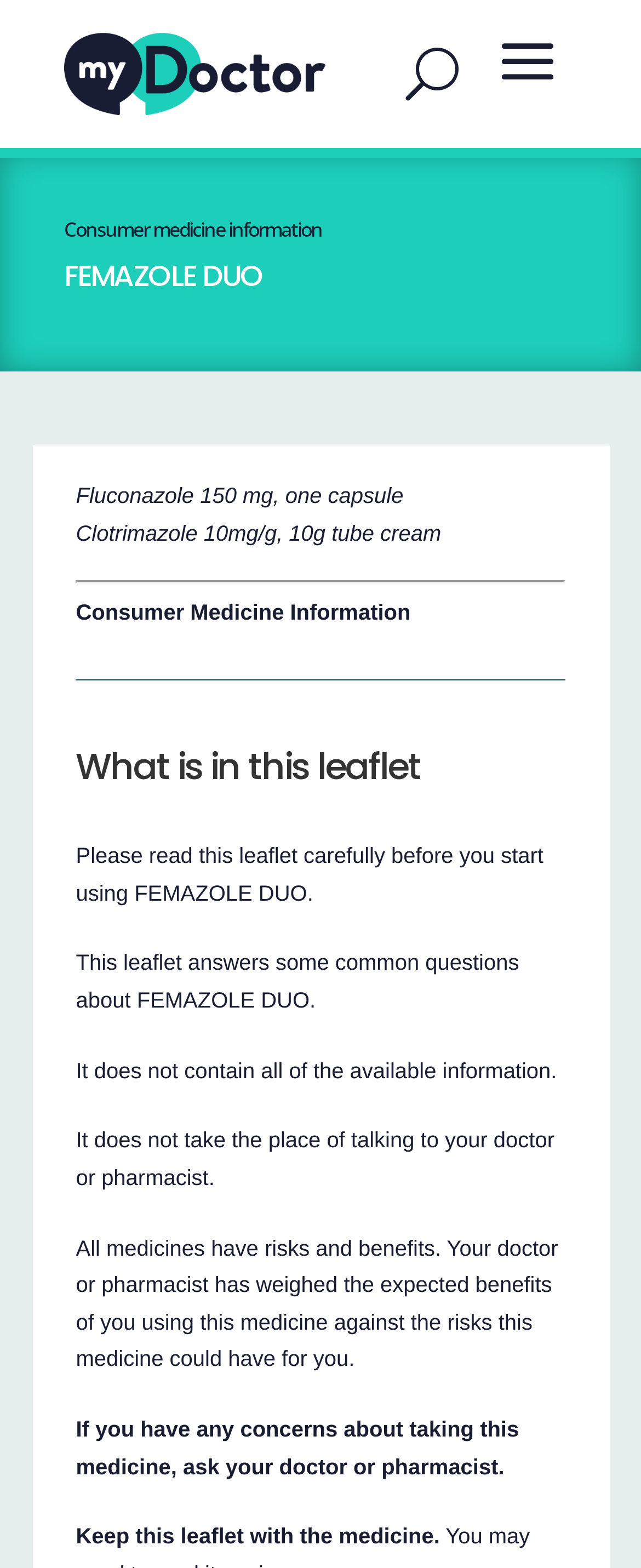Give a detailed overview of the webpage's appearance and contents.

The webpage is about FEMAZOLE DUO, a consumer medicine. At the top left, there is a link, and to its right, there is a button labeled "U". Below these elements, there are two headings, "Consumer medicine information" and "FEMAZOLE DUO", which span across the top of the page. 

Below the headings, there are two lines of text, "Fluconazole 150 mg, one capsule" and "Clotrimazole 10mg/g, 10g tube cream", which are positioned side by side. A horizontal separator line is placed below these two lines of text. 

The main content of the page starts below the separator line. It begins with a heading "What is in this leaflet" followed by a series of paragraphs. The first paragraph reads, "Please read this leaflet carefully before you start using FEMAZOLE DUO." The subsequent paragraphs provide information about the medicine, including its benefits and risks, and advise users to consult their doctor or pharmacist if they have any concerns. The last paragraph reminds users to keep the leaflet with the medicine.